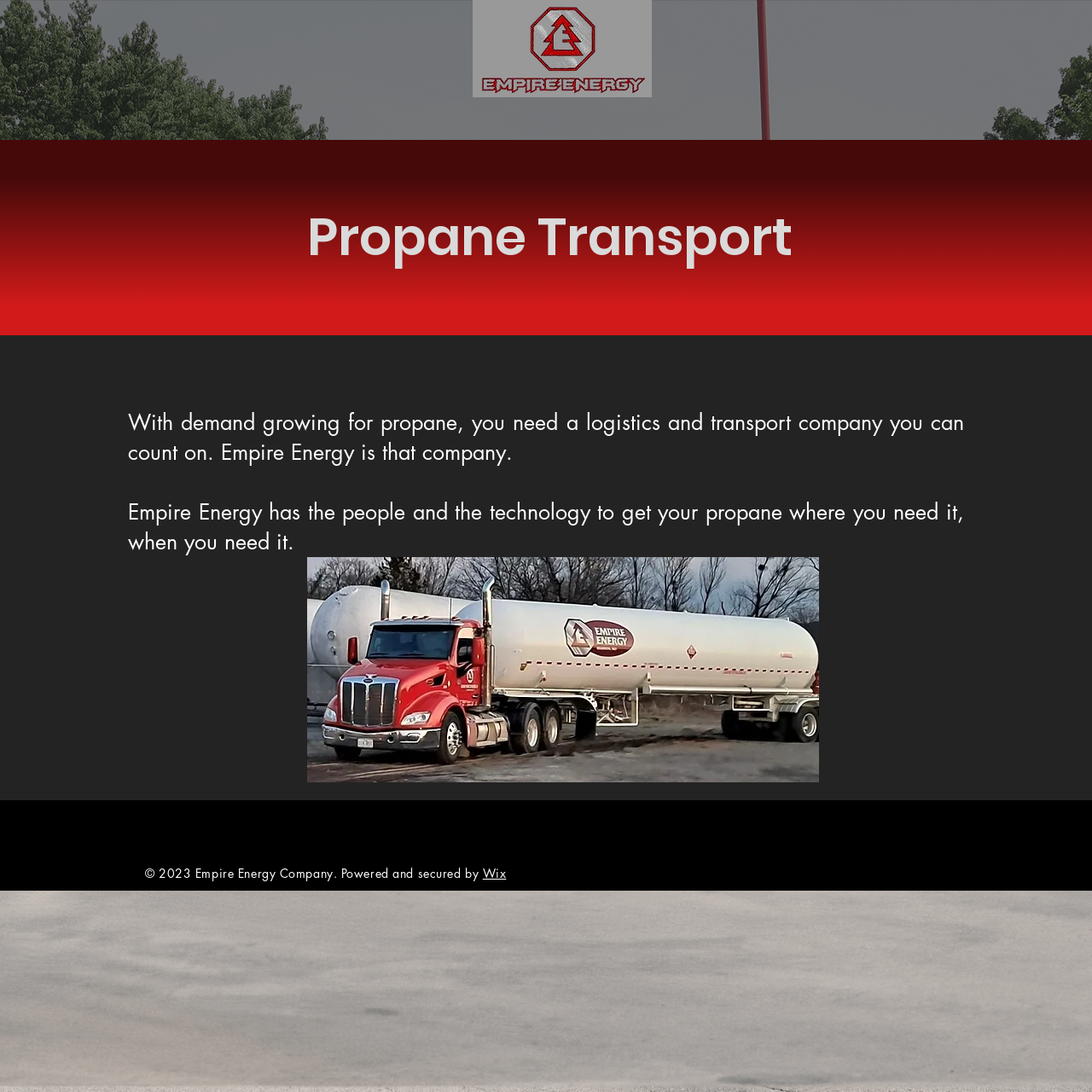What is the company name mentioned on the webpage?
Look at the screenshot and respond with one word or a short phrase.

Empire Energy